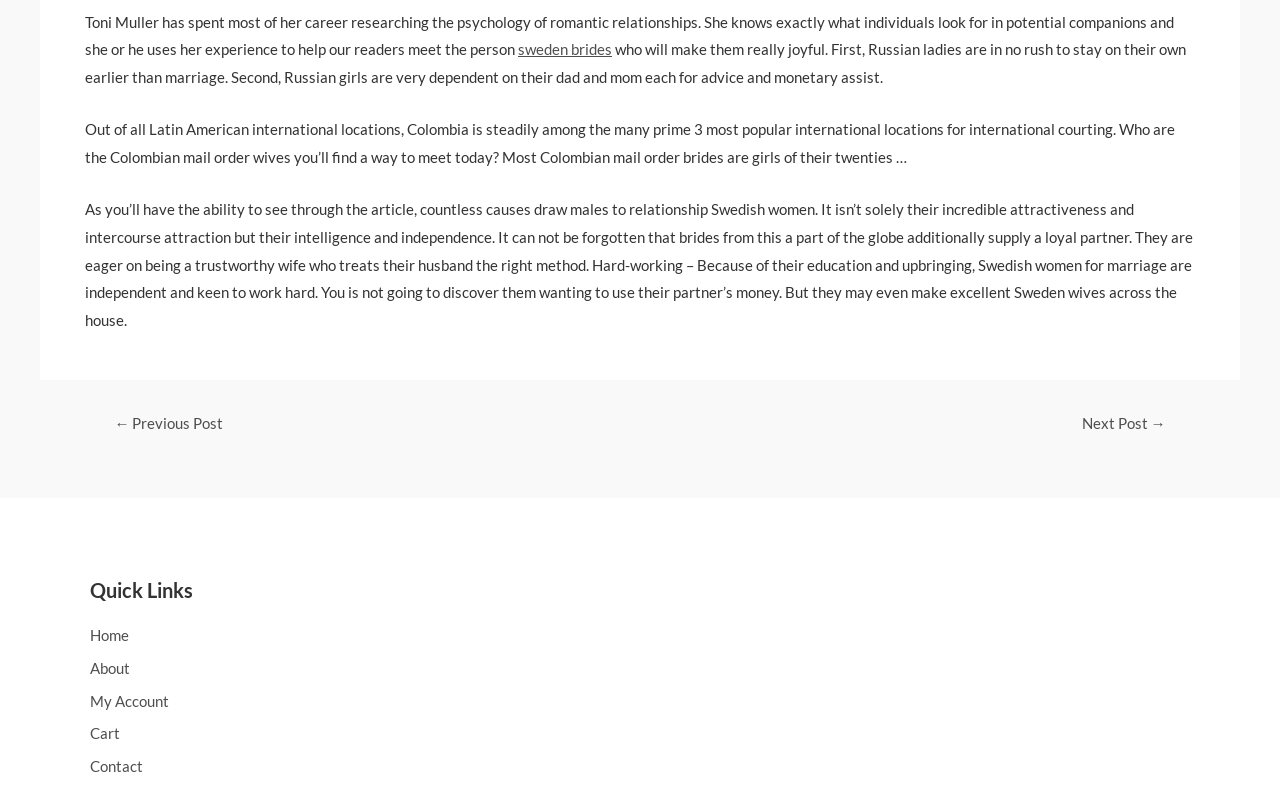Carefully observe the image and respond to the question with a detailed answer:
What is the purpose of the 'Post navigation' section?

The 'Post navigation' section, which contains links '← Previous Post' and 'Next Post →', is used to navigate to the previous or next post, allowing users to easily access related content.